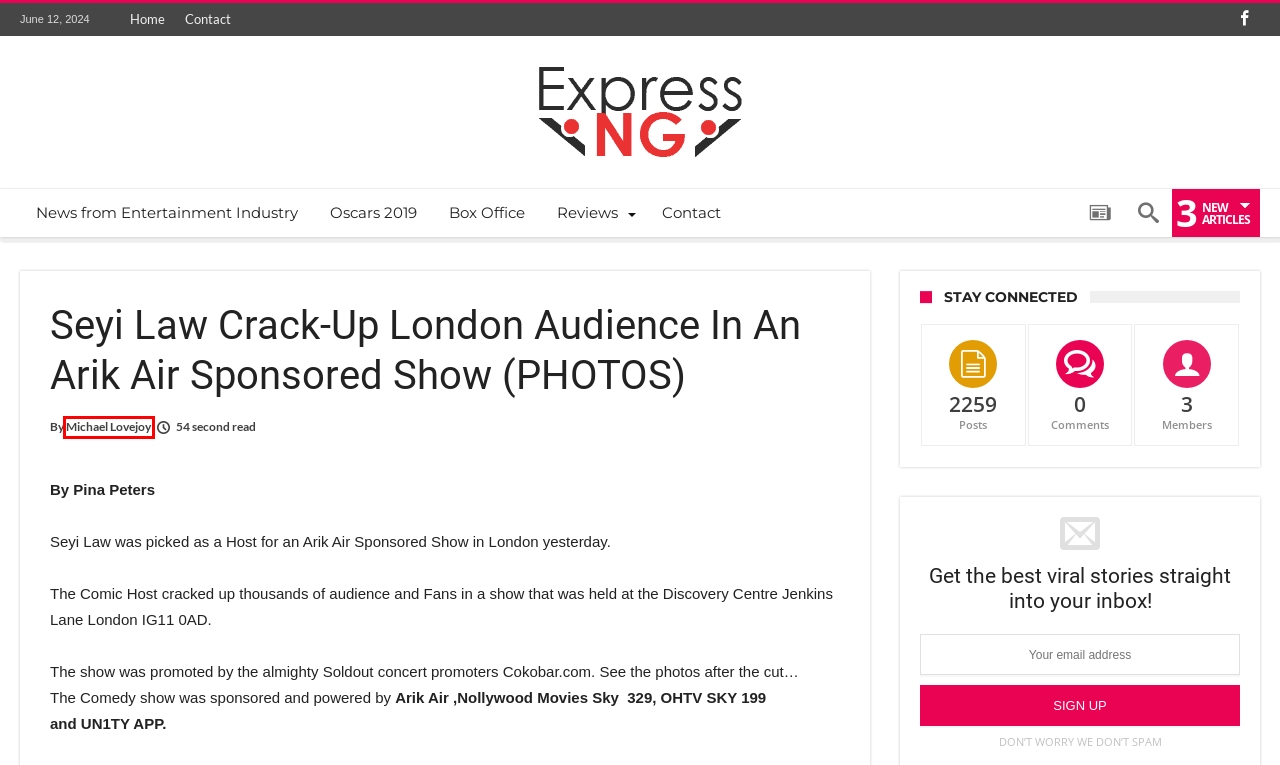You are given a screenshot of a webpage with a red bounding box around an element. Choose the most fitting webpage description for the page that appears after clicking the element within the red bounding box. Here are the candidates:
A. Contact - Entertainment Express
B. Box Office - Entertainment Express
C. Oscars 2019 - Entertainment Express
D. Michael Lovejoy, Author at Entertainment Express
E. ARIK AIR Archives - Entertainment Express
F. News from Entertainment Industry - Entertainment Express
G. Entertainment Express | News From The Entertainment Industry
H. Reviews Archives - Entertainment Express

D